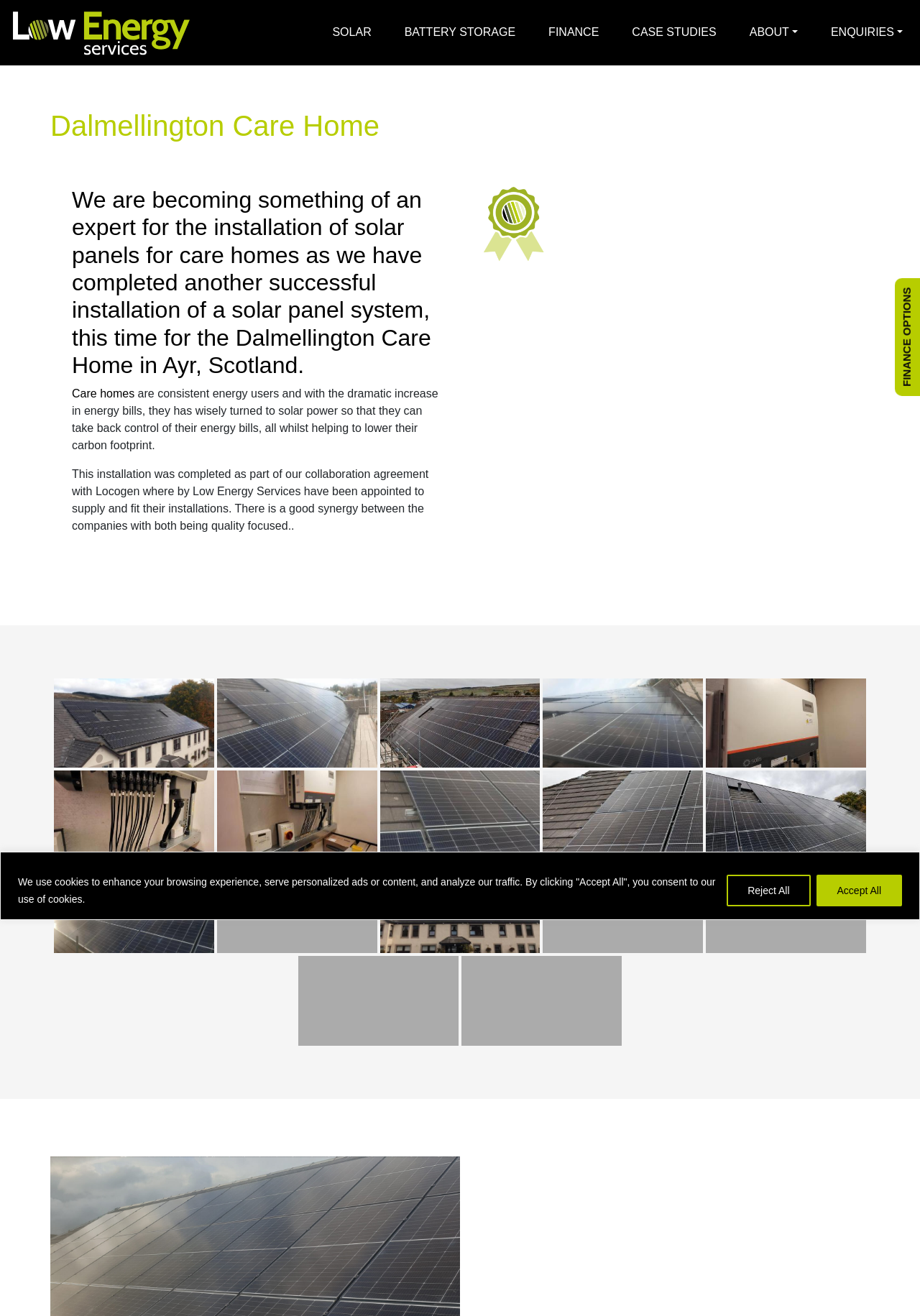Please find the bounding box for the UI component described as follows: "Case Studies".

[0.681, 0.014, 0.785, 0.036]